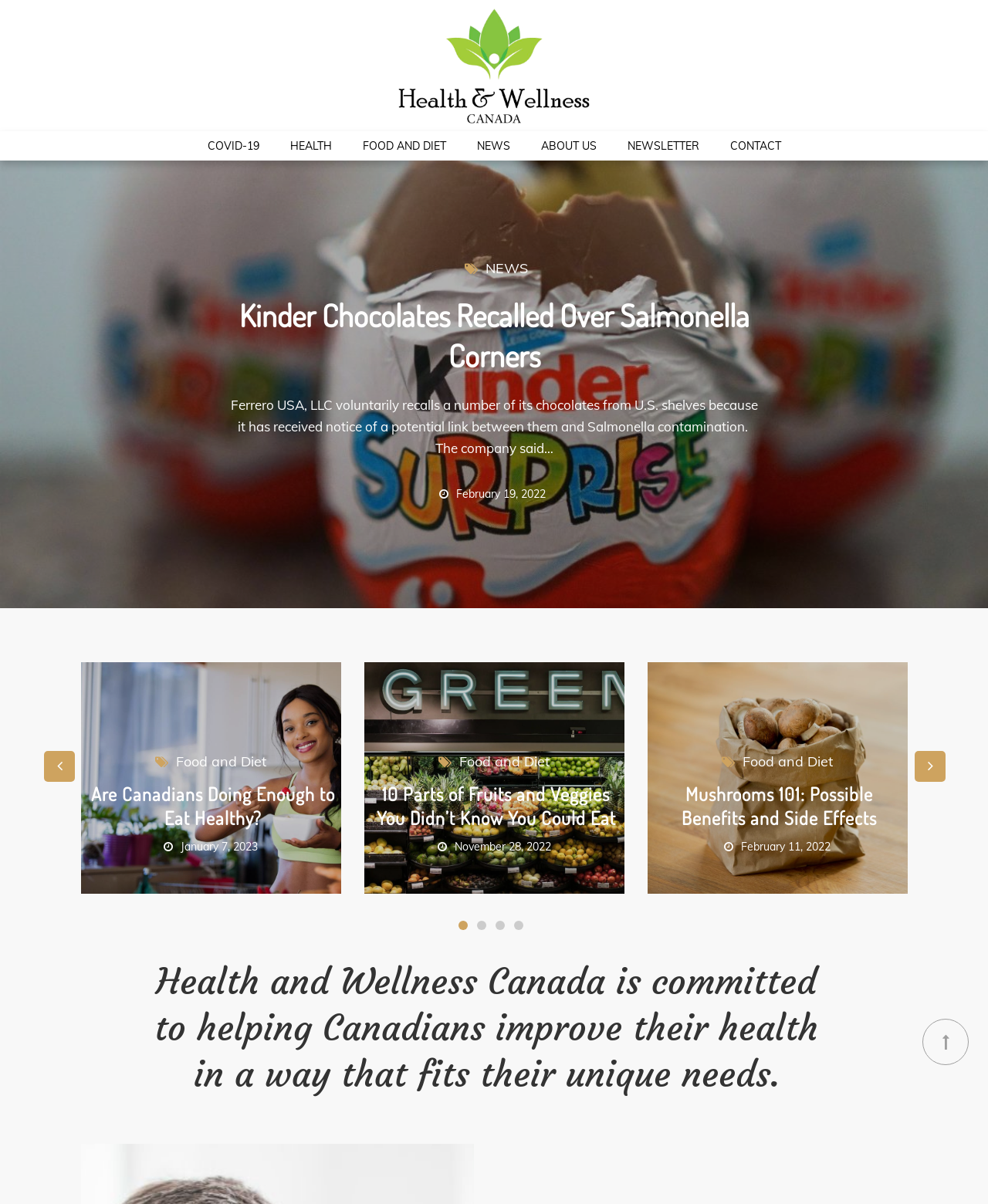Please determine the heading text of this webpage.

Health & Wellness Canada